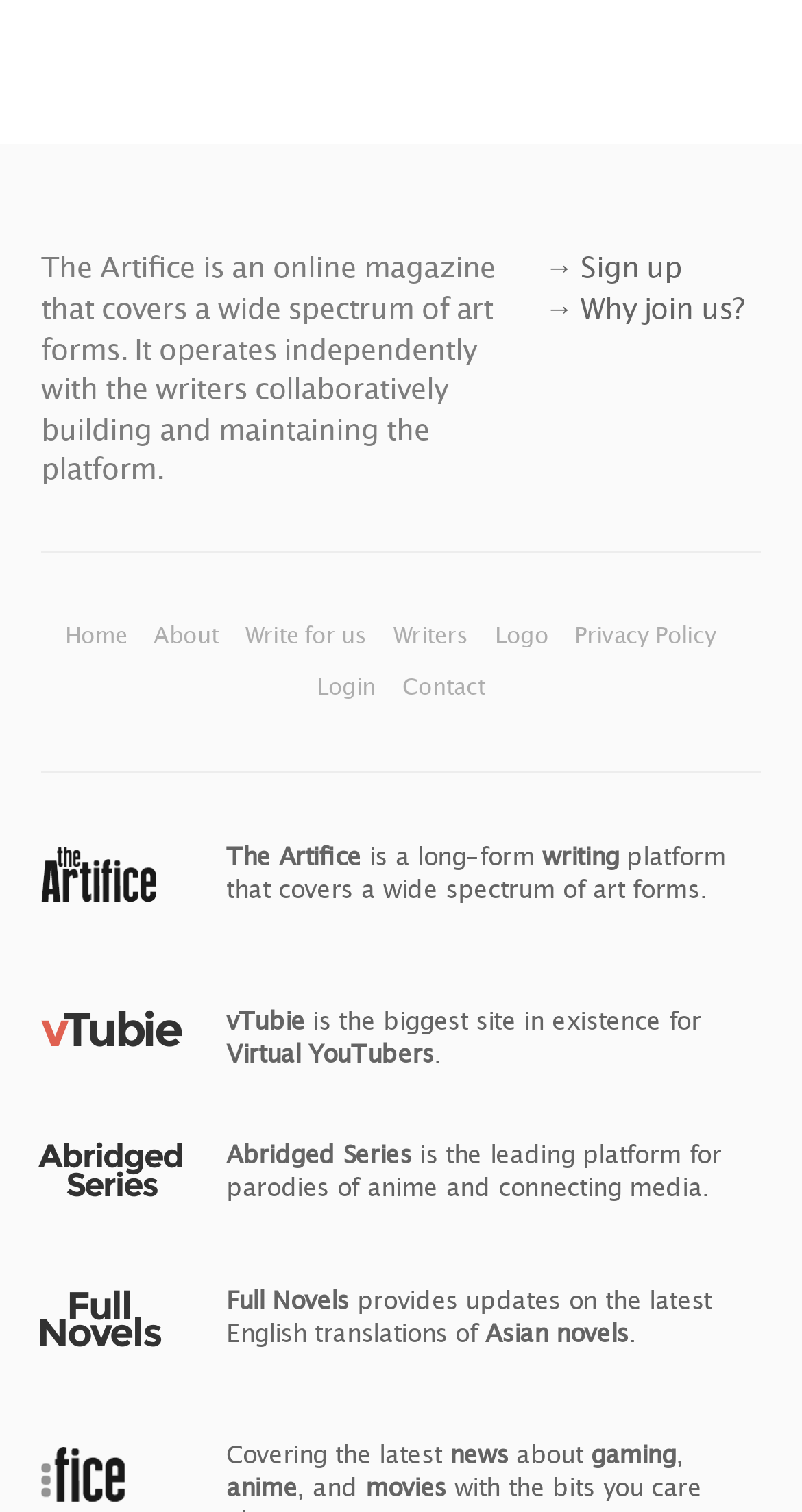Determine the bounding box coordinates of the element that should be clicked to execute the following command: "Learn about Virtual YouTubers".

[0.282, 0.686, 0.541, 0.707]